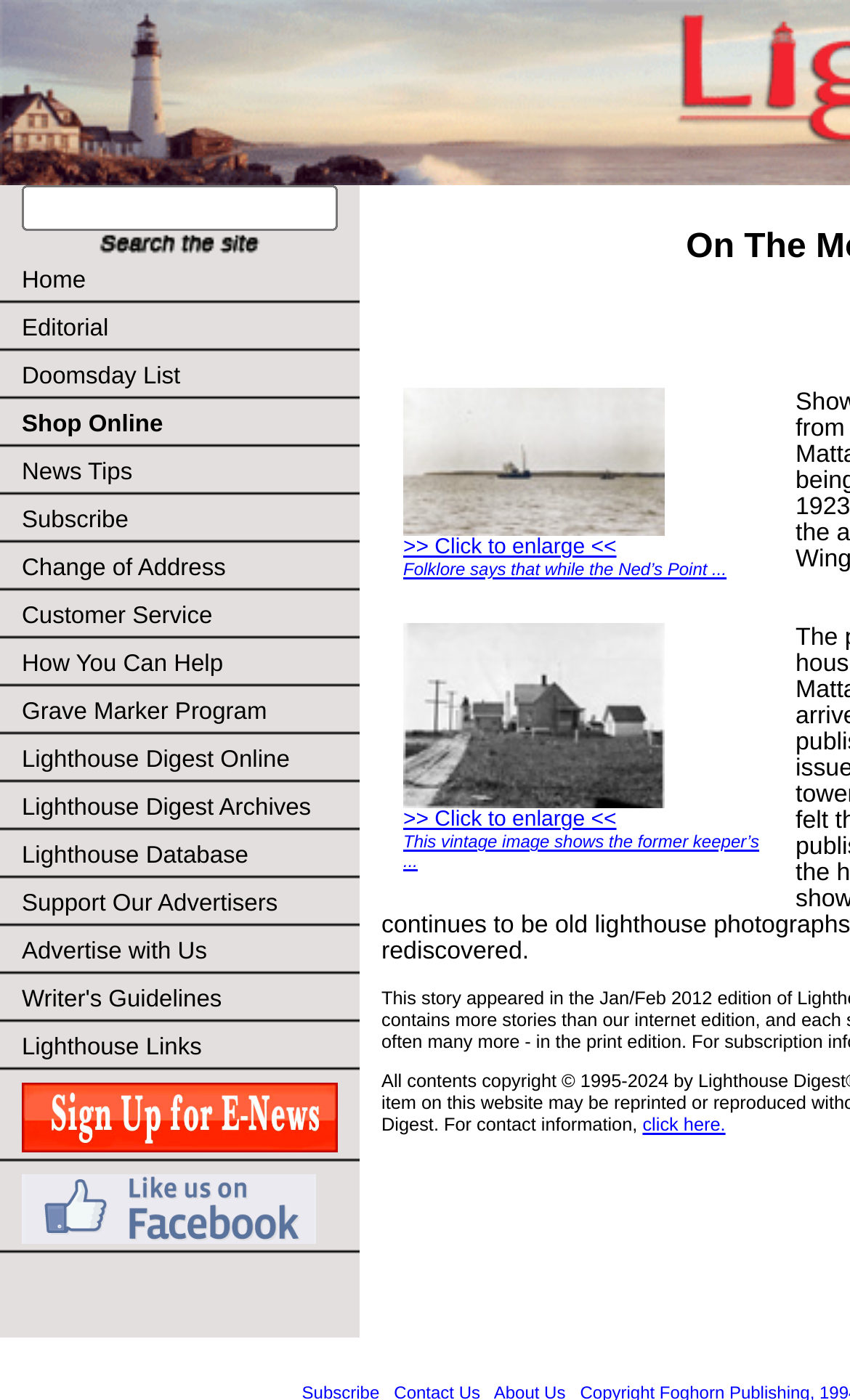Identify the bounding box coordinates of the region I need to click to complete this instruction: "View Doomsday List".

[0.0, 0.252, 0.423, 0.286]